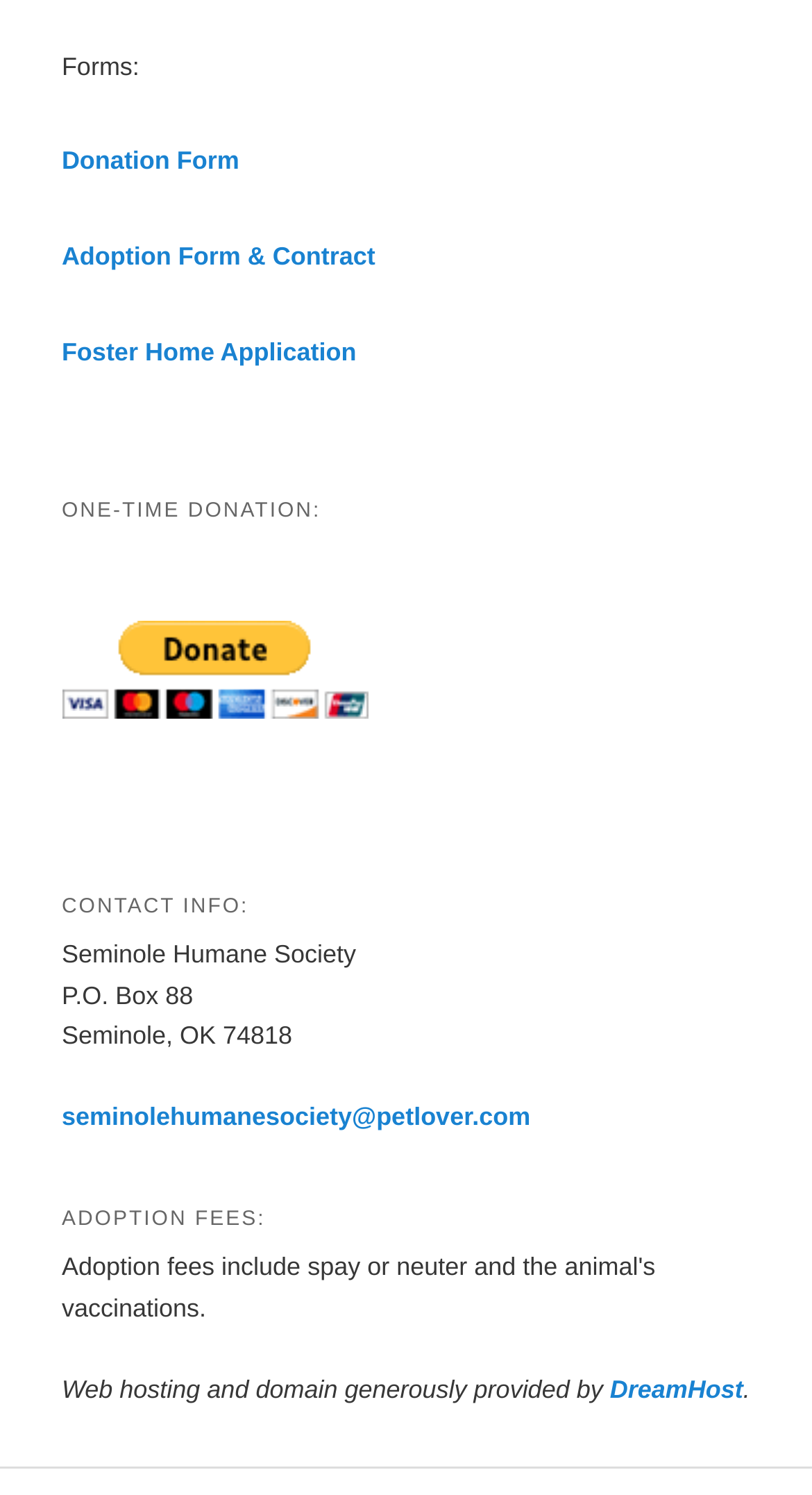Provide a single word or phrase to answer the given question: 
What is the city and state of the organization's address?

Seminole, OK